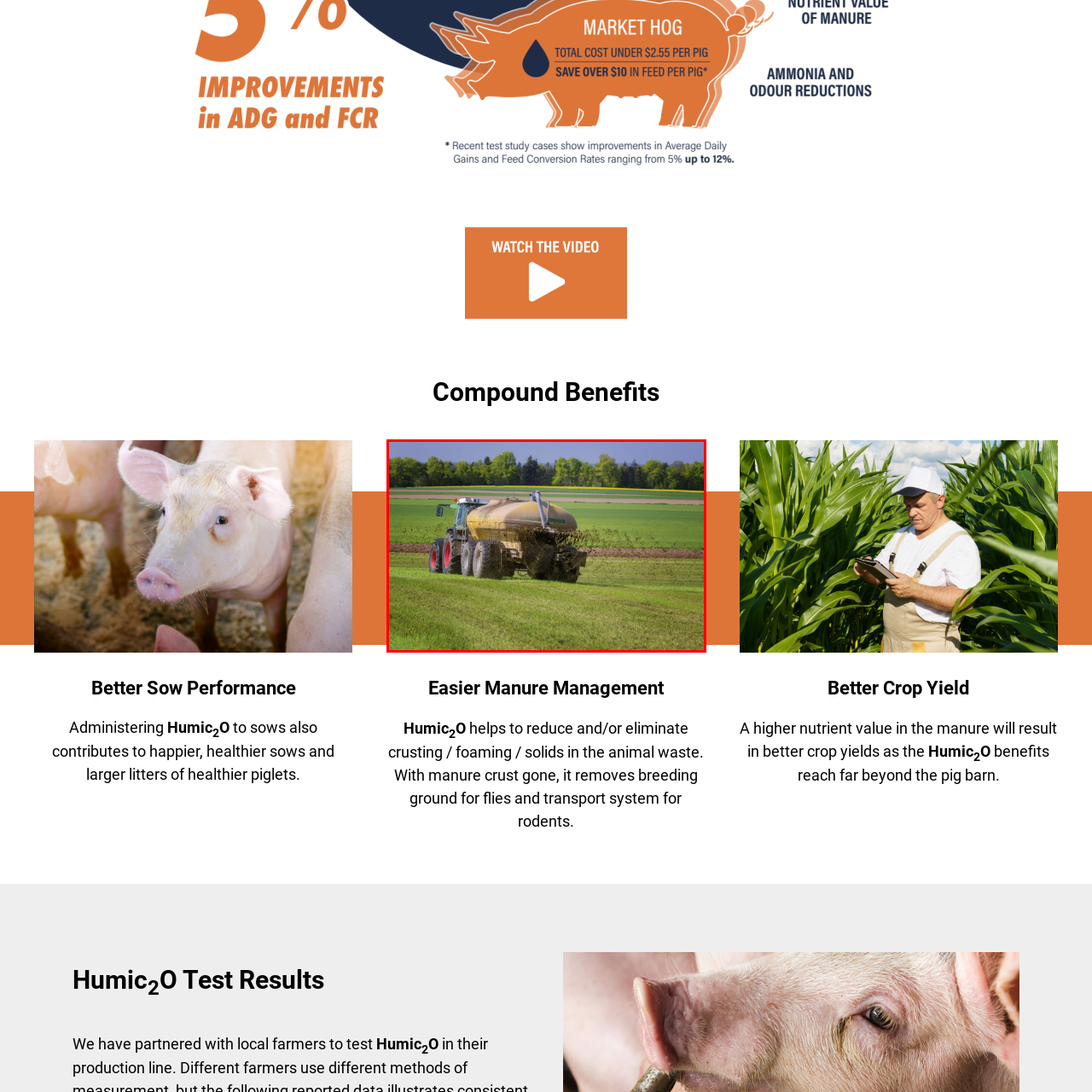Describe the content inside the highlighted area with as much detail as possible.

The image depicts a large agricultural tractor equipped with a manure spreader, actively distributing manure across a lush green field. The vibrant greenery surrounds the scene, with fields stretching into the distance, showcasing a fertile landscape ideal for farming. The tractor's tank is visibly releasing the manure, evidenced by a spray of organic material being applied to the soil, contributing to nutrient enrichment. This process is part of sustainable farming practices aimed at enhancing soil quality and promoting healthier crop yields, effectively reducing crusting and foaming in animal waste, which helps manage pests and contribute to a healthier environment for both livestock and crops.